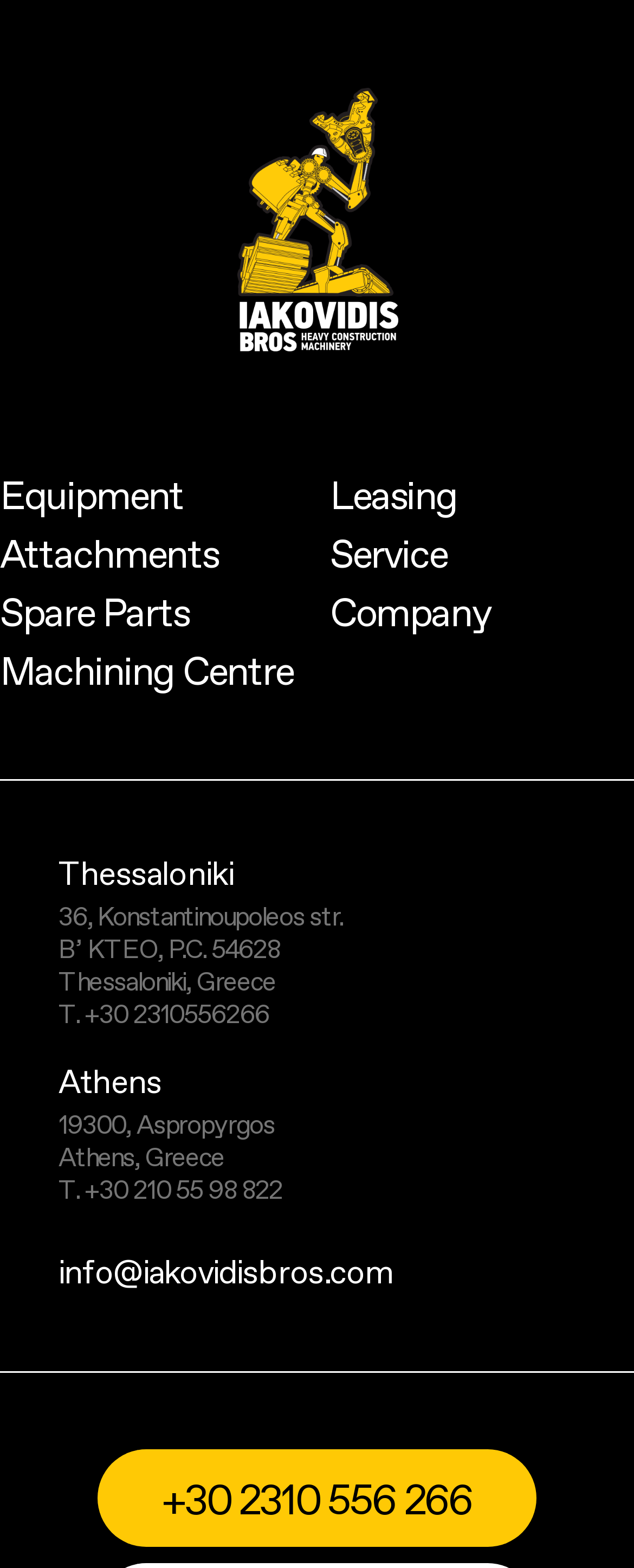Respond with a single word or phrase for the following question: 
How many links are there in the main navigation menu?

6